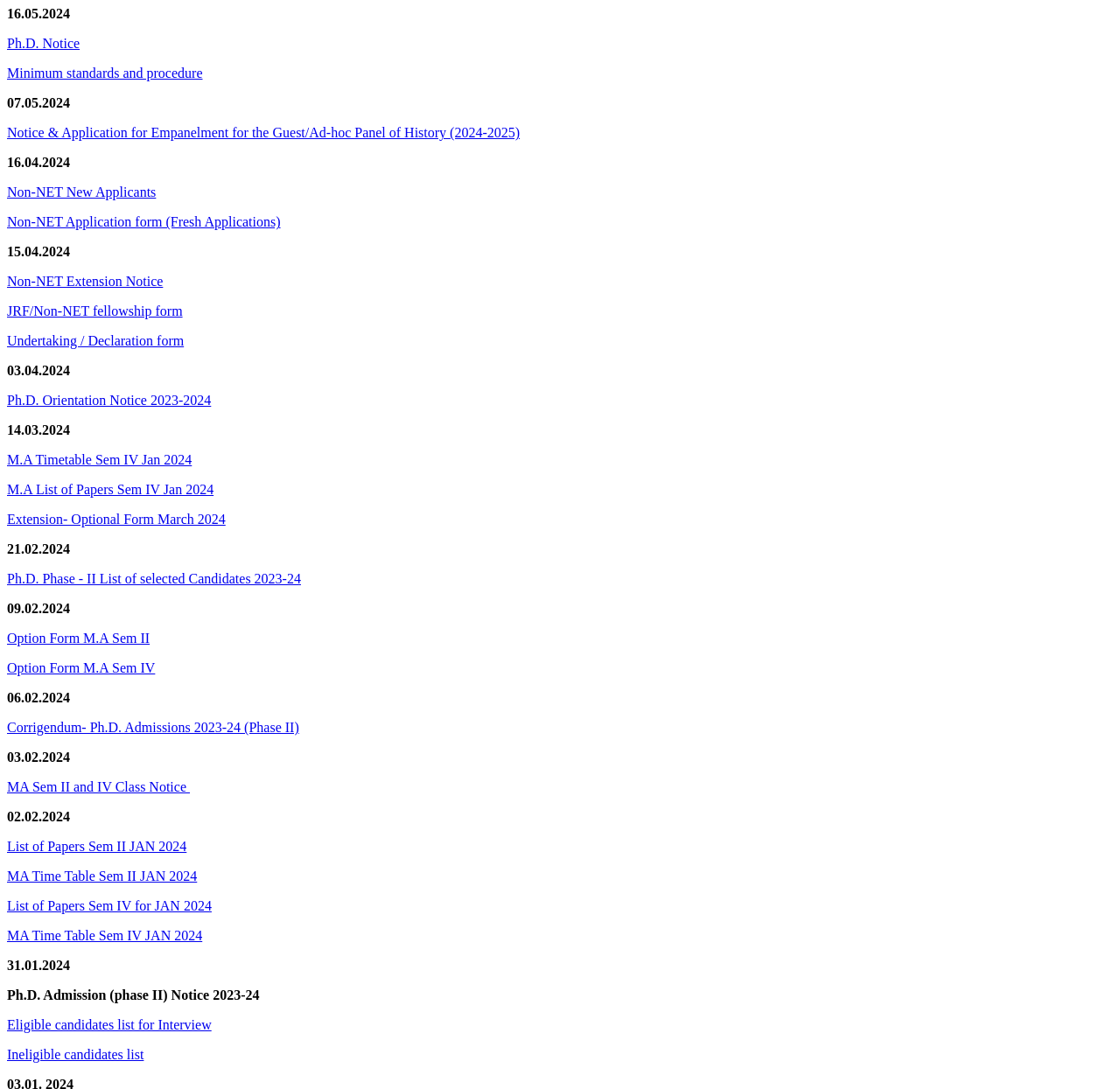What is the date of the Ph.D. Orientation Notice?
Based on the screenshot, respond with a single word or phrase.

03.04.2024